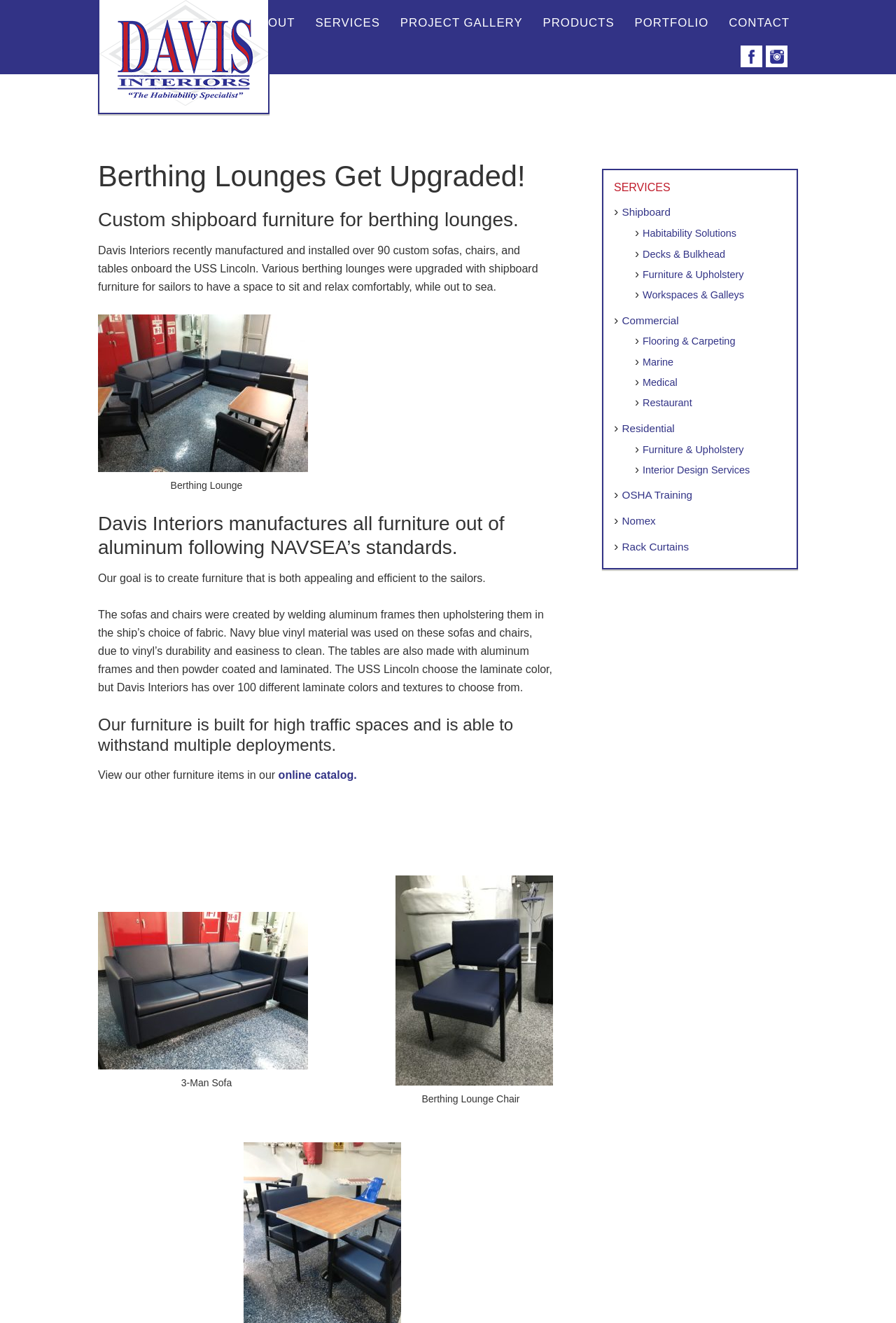How many links are in the primary sidebar?
Please provide a comprehensive and detailed answer to the question.

By counting the links in the primary sidebar section, I found 15 links, including 'Shipboard', 'Habitability Solutions', 'Decks & Bulkhead', and others.